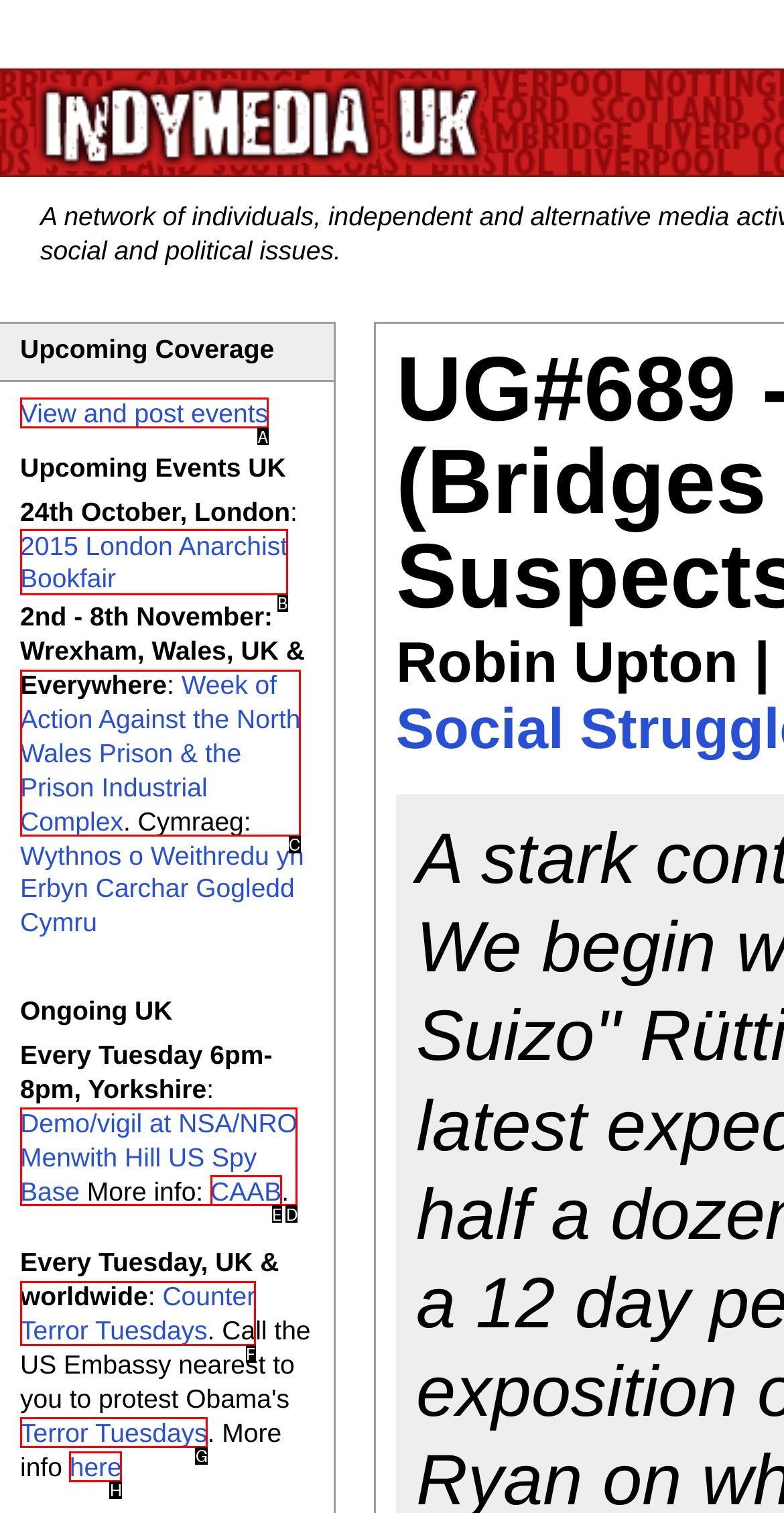Which choice should you pick to execute the task: Learn more about 2015 London Anarchist Bookfair
Respond with the letter associated with the correct option only.

B